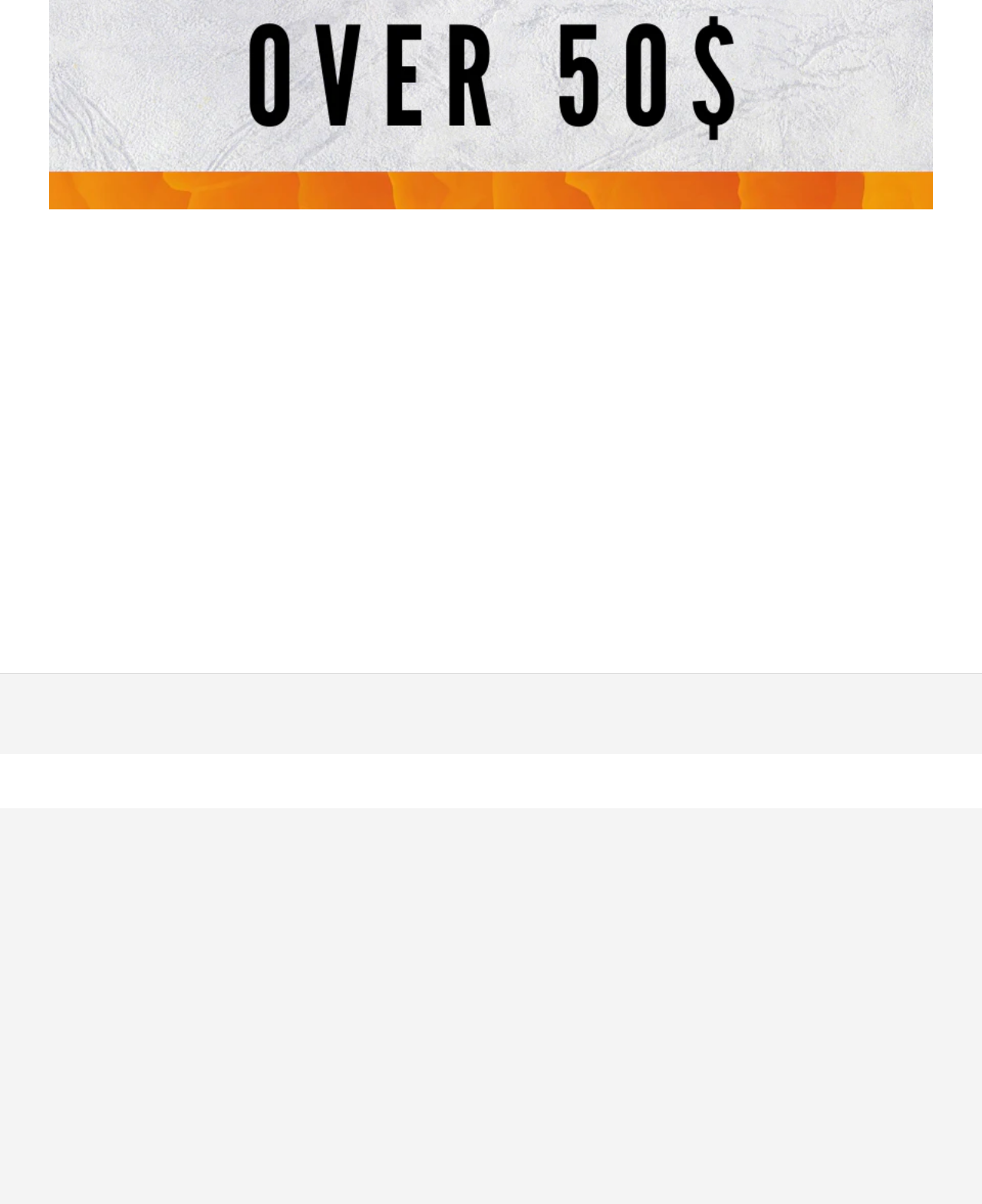Kindly determine the bounding box coordinates for the clickable area to achieve the given instruction: "View Aftershave collection".

[0.051, 0.303, 0.209, 0.433]